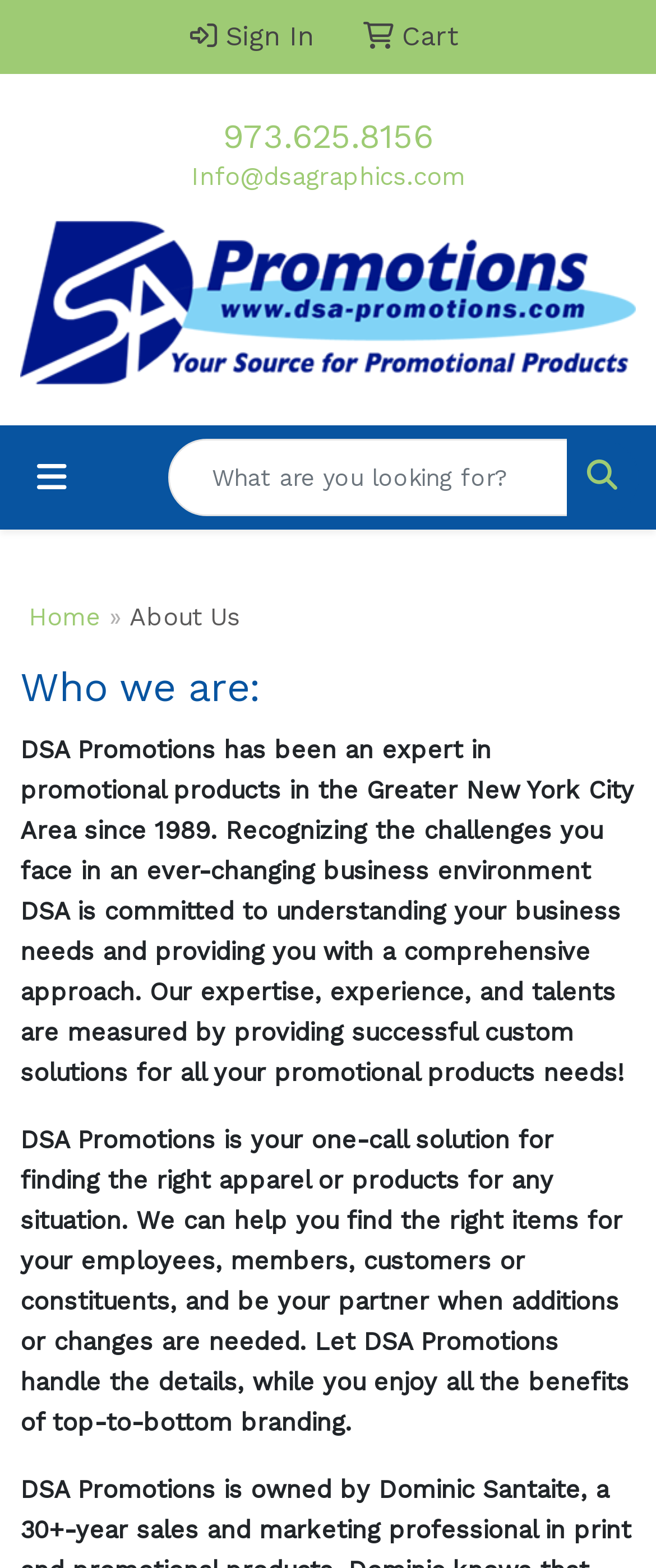Find the bounding box coordinates of the element you need to click on to perform this action: 'Search for products'. The coordinates should be represented by four float values between 0 and 1, in the format [left, top, right, bottom].

[0.256, 0.28, 0.867, 0.329]